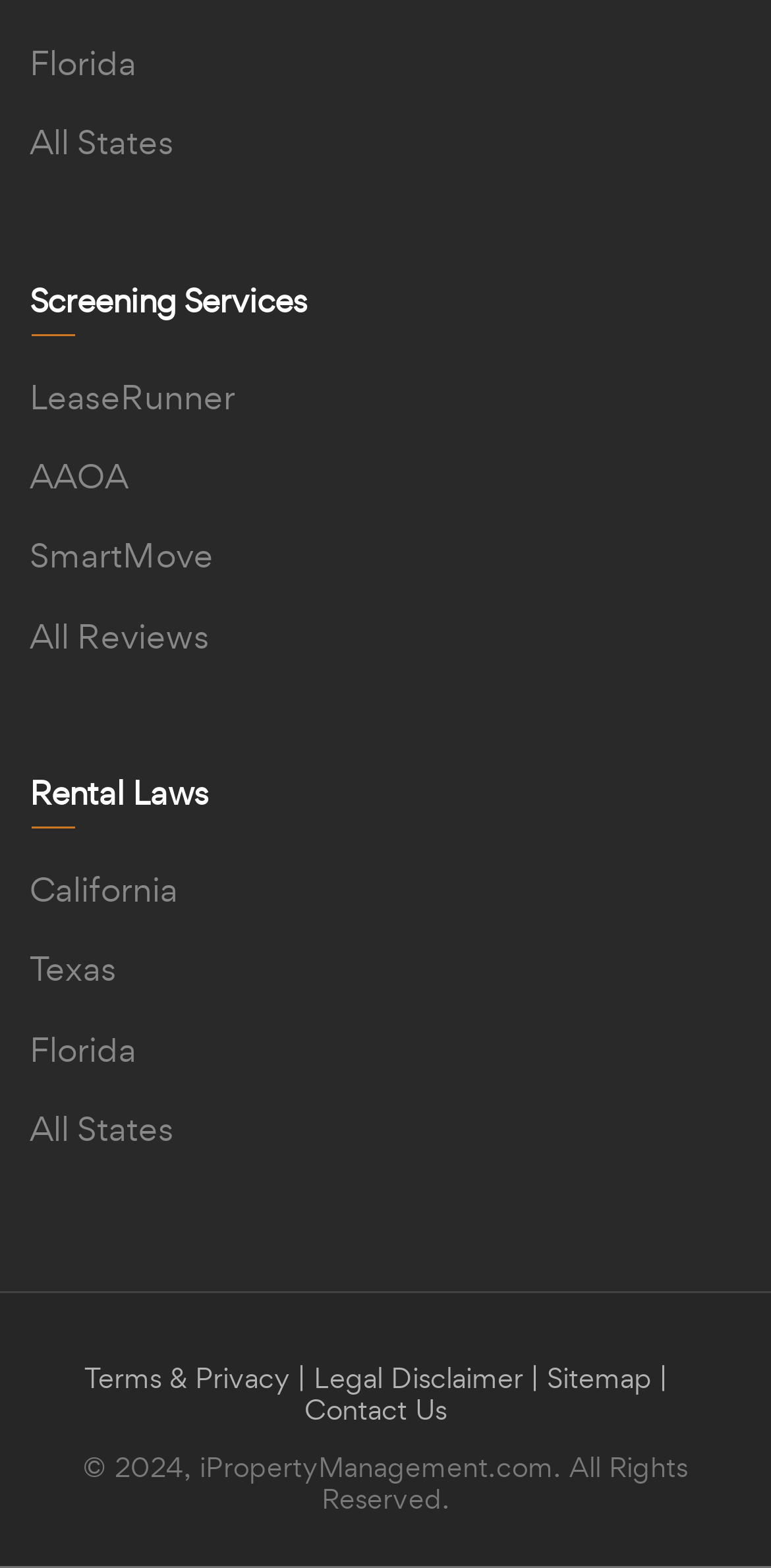Please provide a short answer using a single word or phrase for the question:
What is the copyright year mentioned on the webpage?

2024